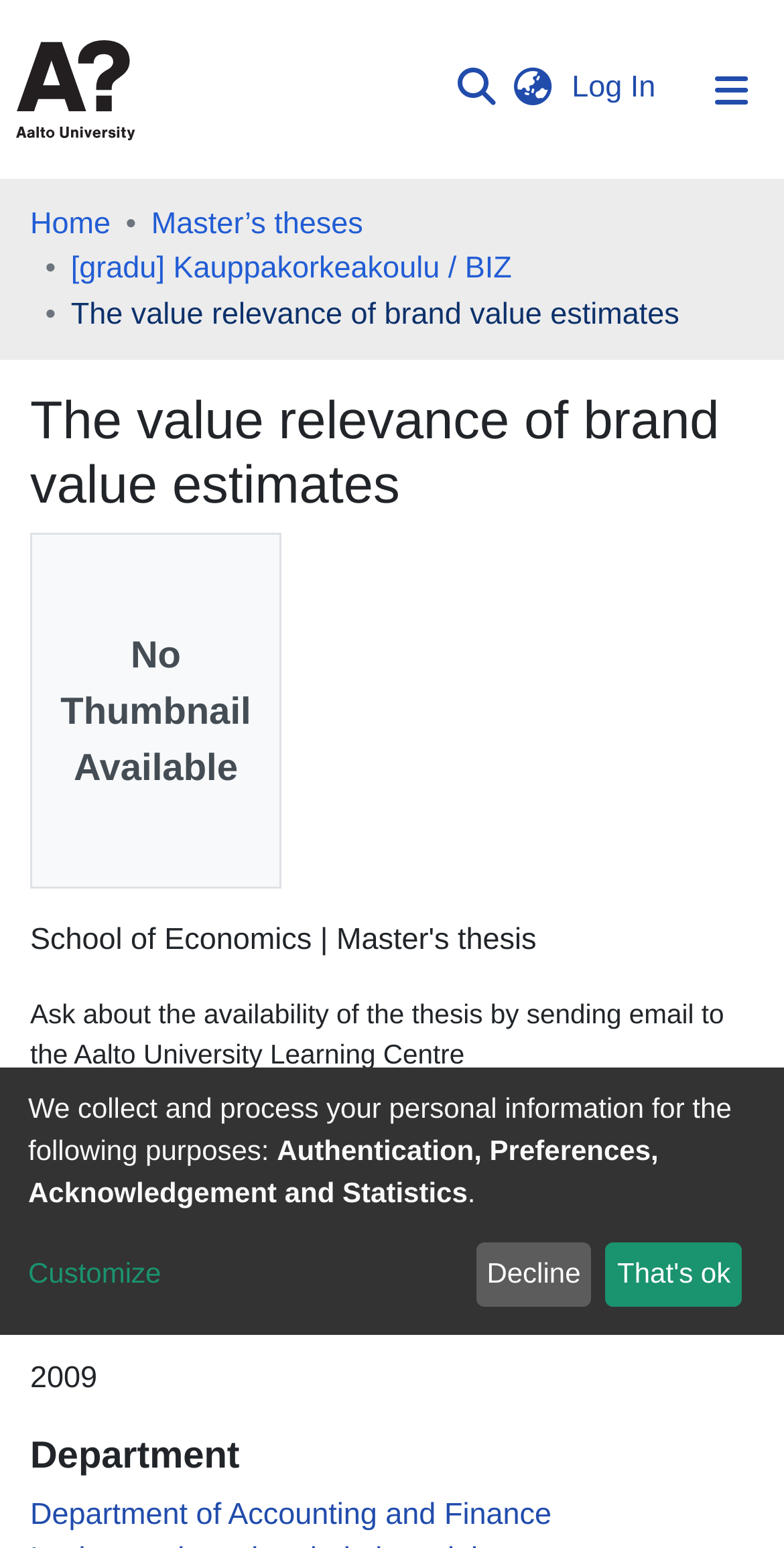What is the year of the thesis?
Look at the screenshot and respond with a single word or phrase.

2009